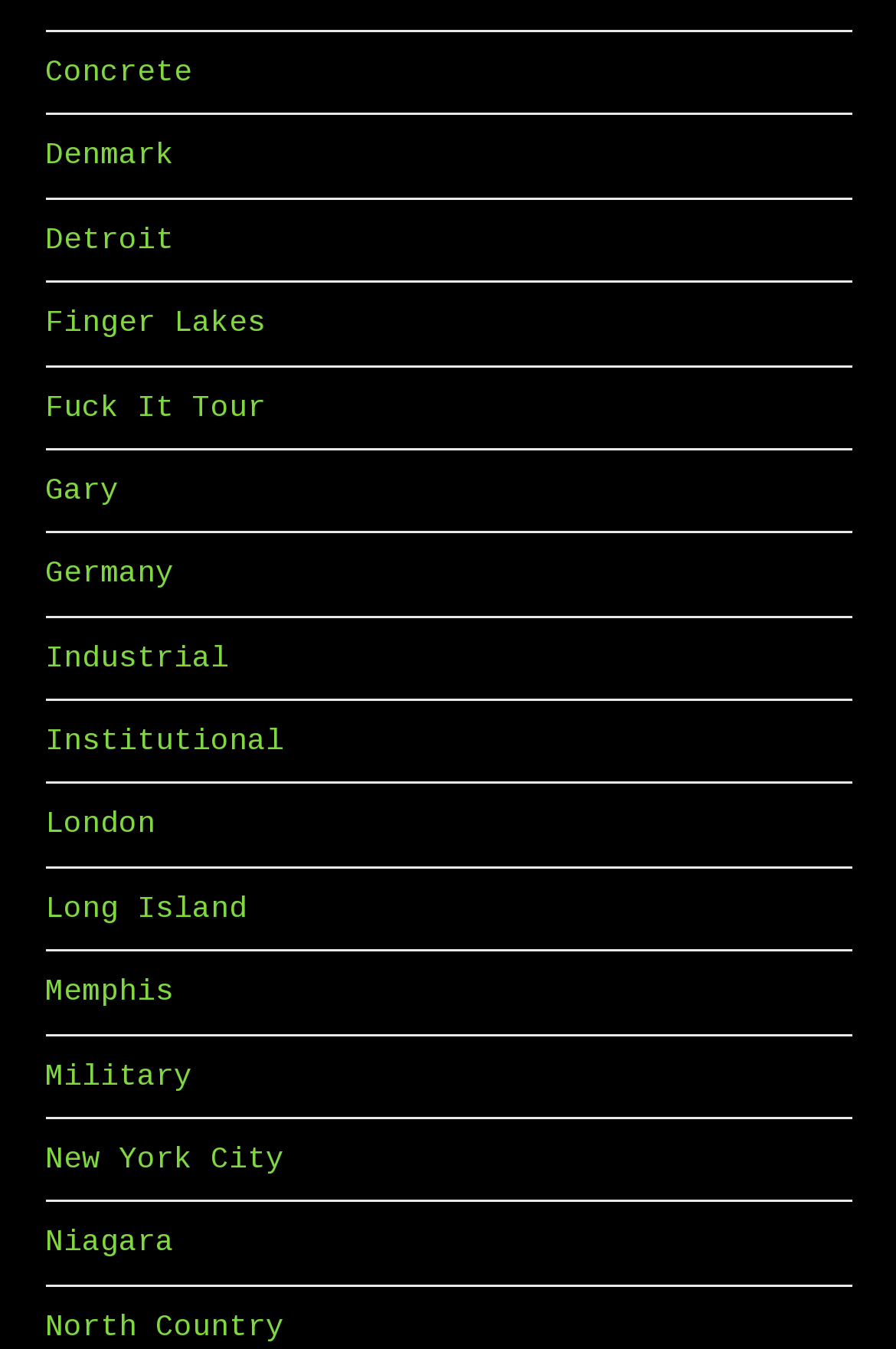Give a one-word or one-phrase response to the question:
What is the location listed below 'Detroit'?

Finger Lakes